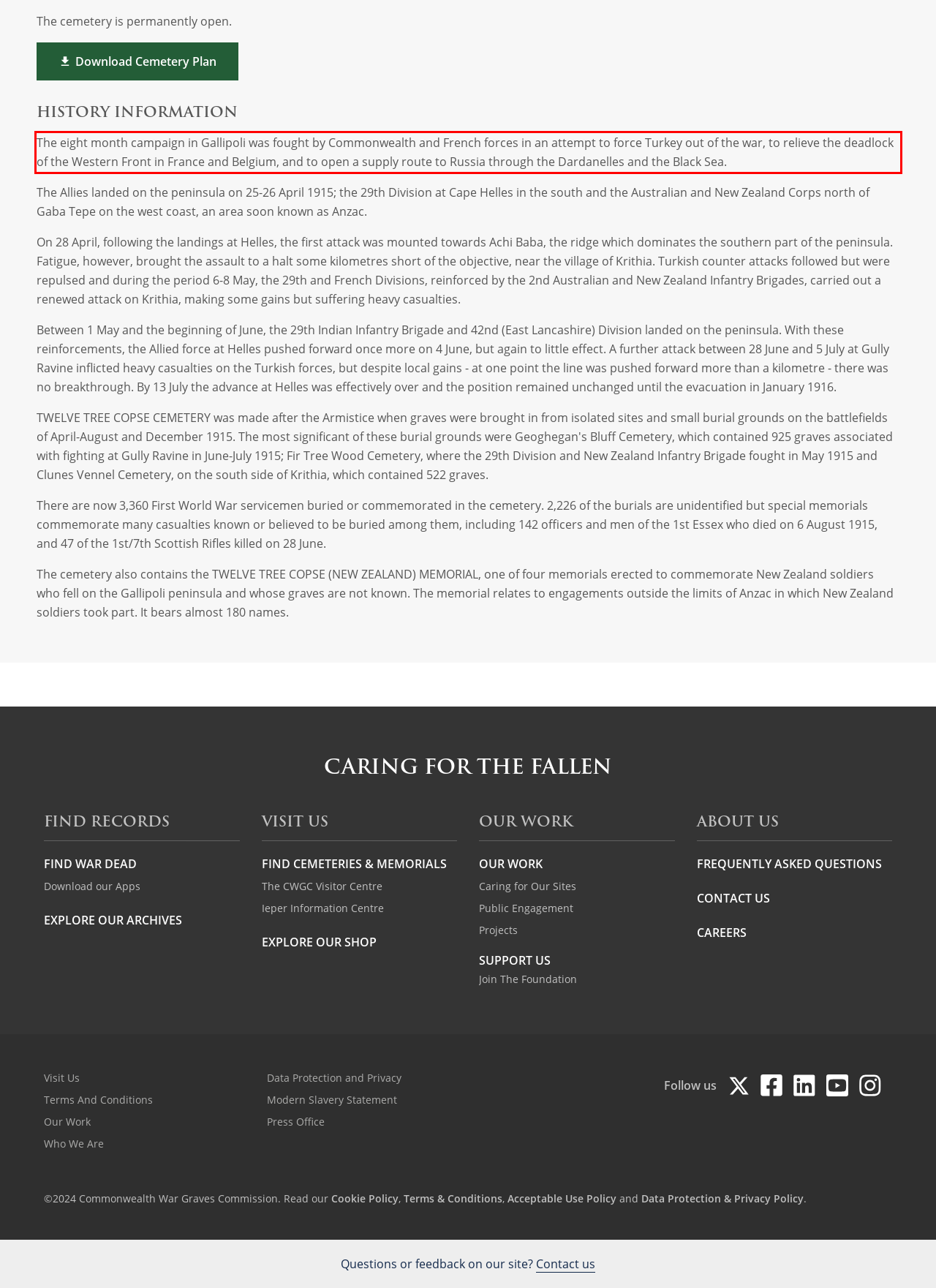Examine the webpage screenshot, find the red bounding box, and extract the text content within this marked area.

The eight month campaign in Gallipoli was fought by Commonwealth and French forces in an attempt to force Turkey out of the war, to relieve the deadlock of the Western Front in France and Belgium, and to open a supply route to Russia through the Dardanelles and the Black Sea.